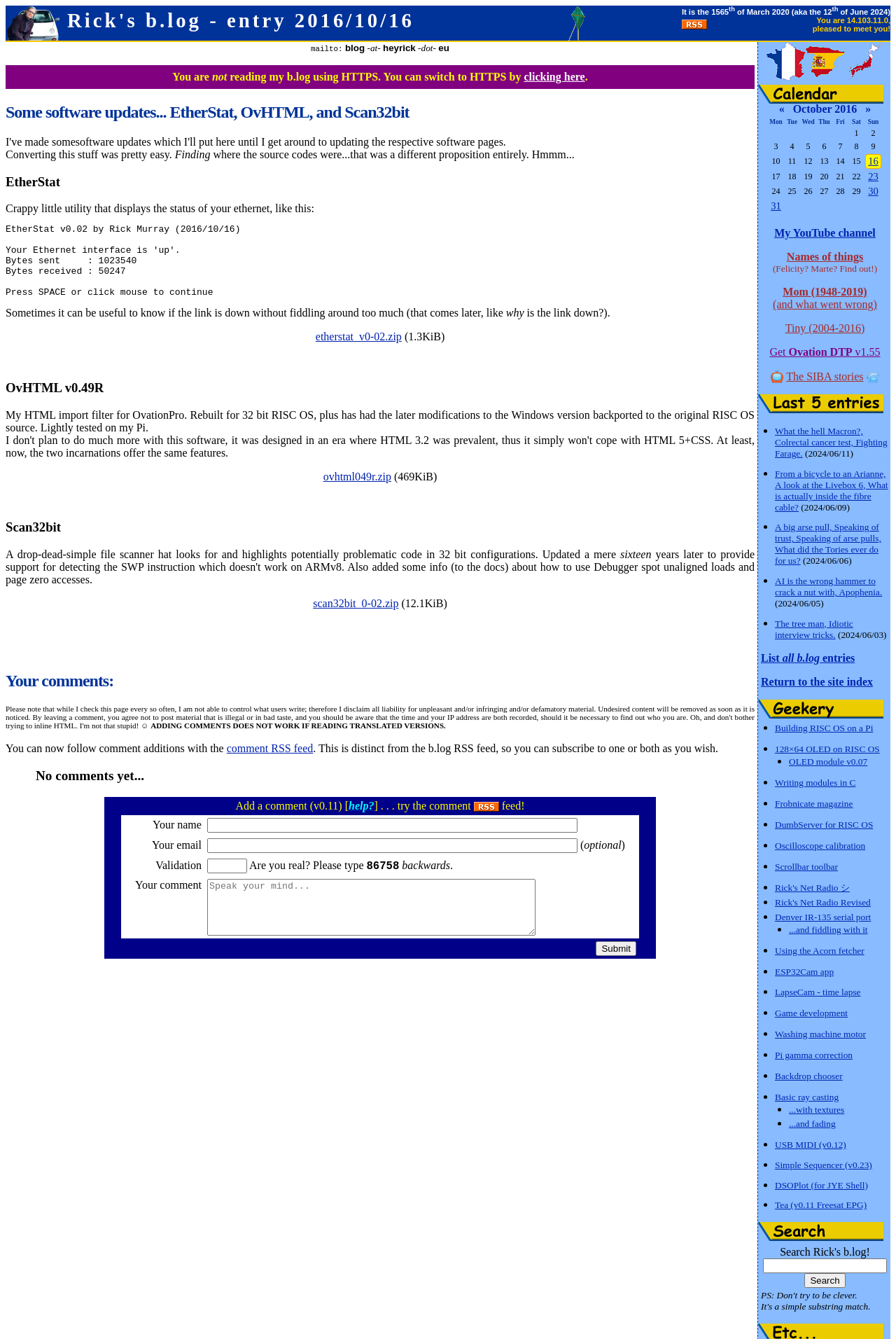Specify the bounding box coordinates of the area that needs to be clicked to achieve the following instruction: "Add a comment".

[0.116, 0.595, 0.732, 0.609]